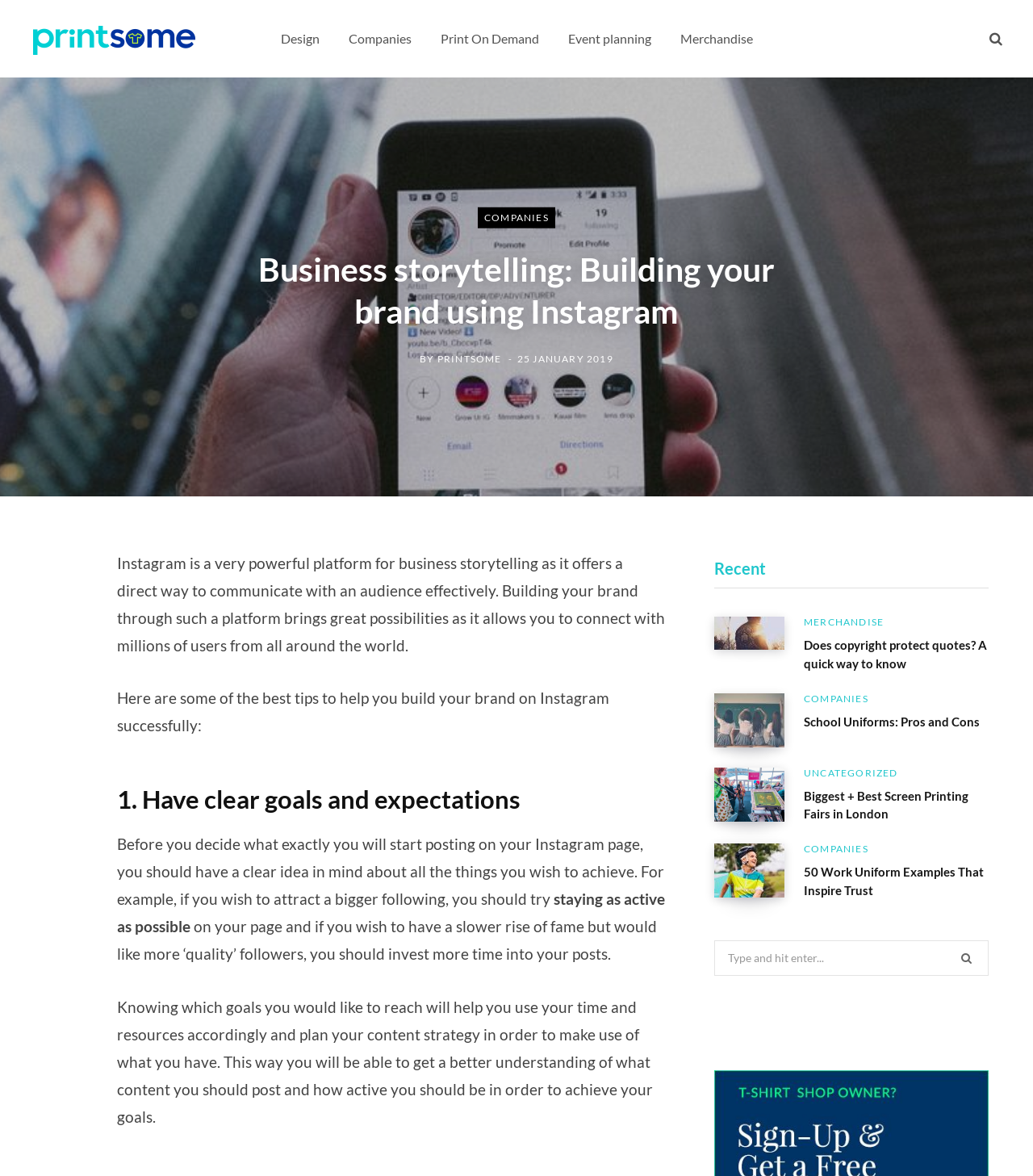Given the element description School Uniforms: Pros and Cons, predict the bounding box coordinates for the UI element in the webpage screenshot. The format should be (top-left x, top-left y, bottom-right x, bottom-right y), and the values should be between 0 and 1.

[0.778, 0.606, 0.957, 0.621]